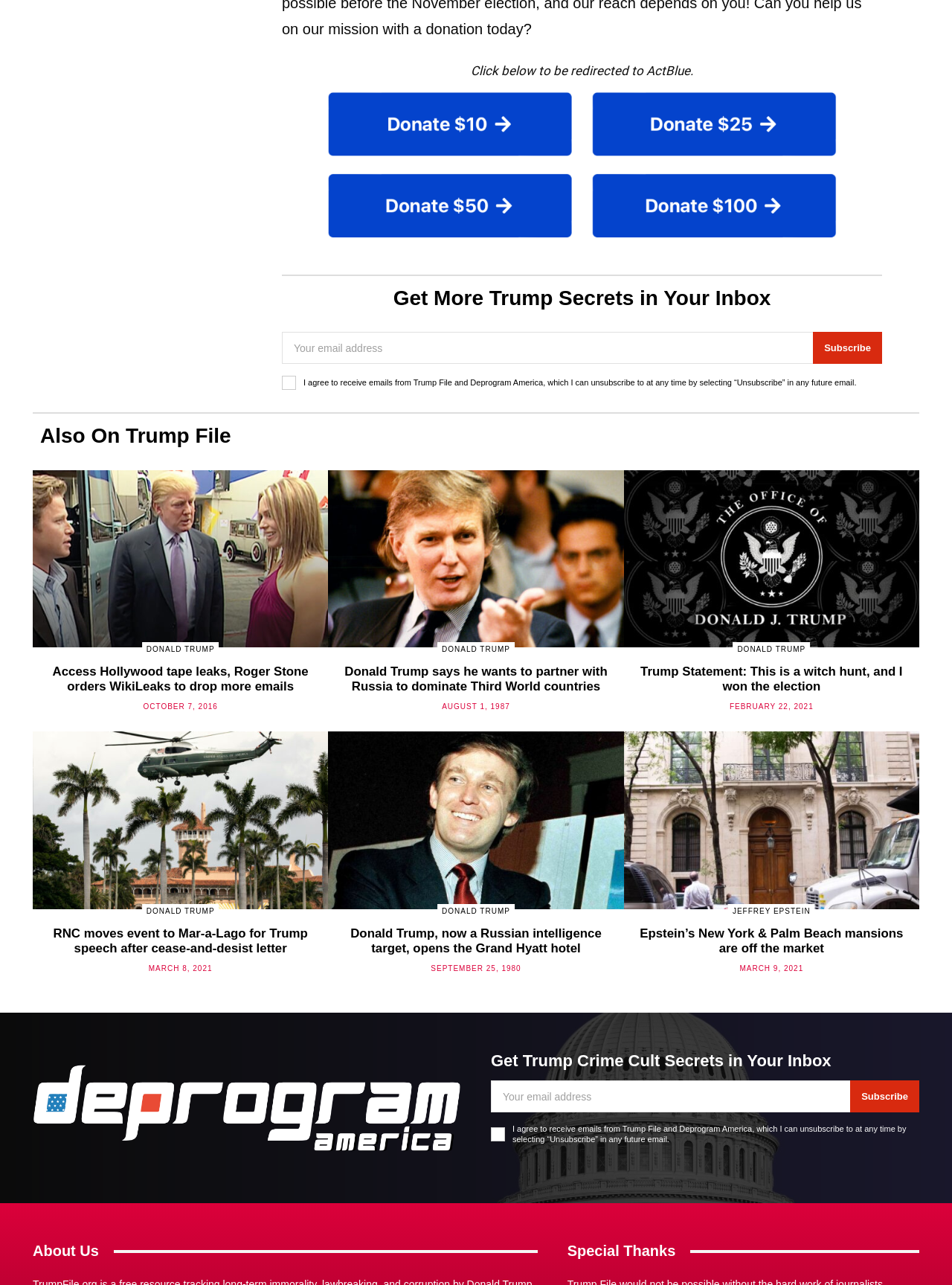Provide the bounding box coordinates of the area you need to click to execute the following instruction: "Go to the next page".

[0.5, 0.759, 0.52, 0.774]